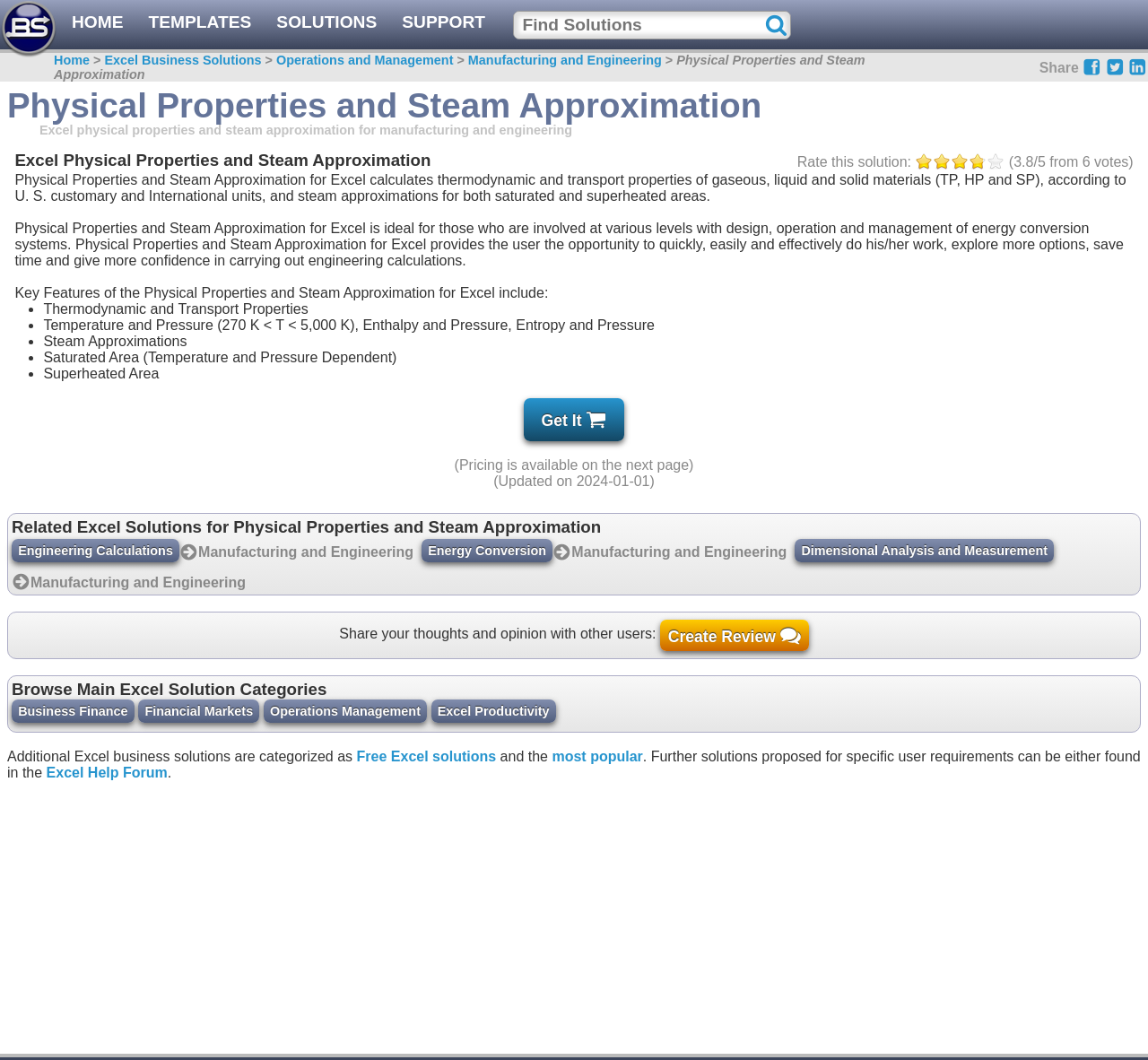Can you determine the bounding box coordinates of the area that needs to be clicked to fulfill the following instruction: "Get more information about Physical Properties and Steam Approximation"?

[0.456, 0.375, 0.544, 0.416]